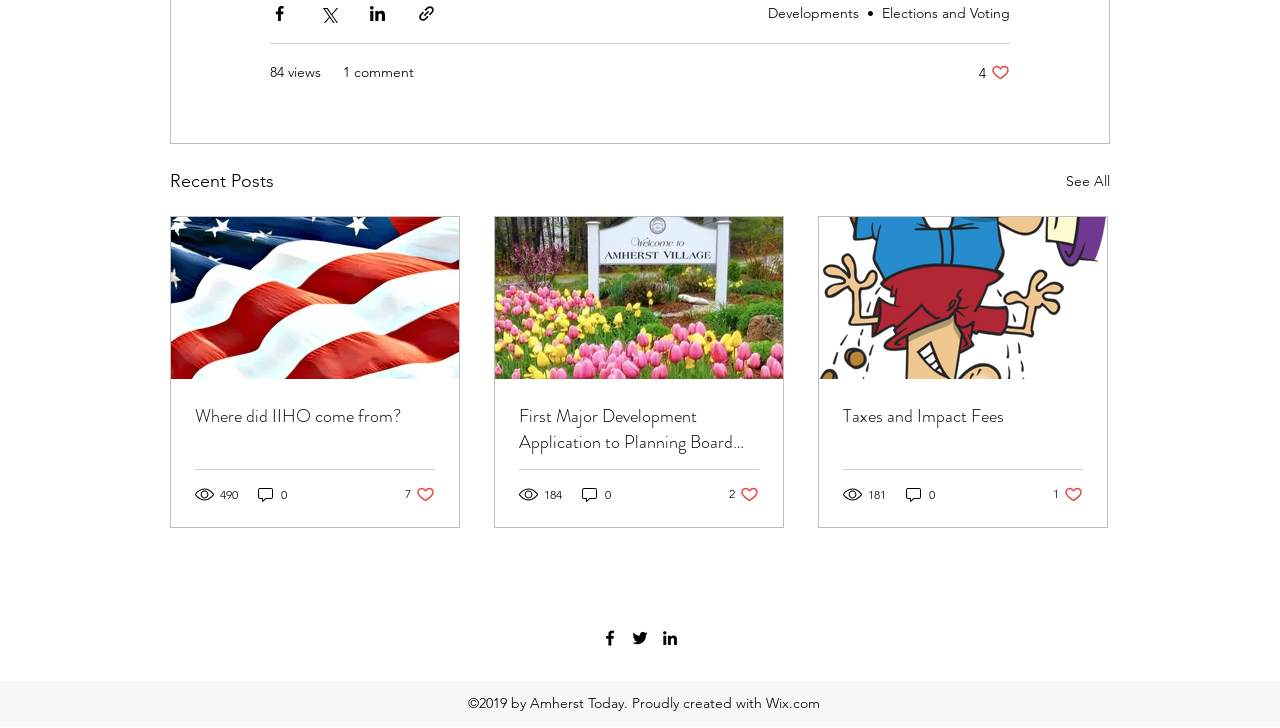Specify the bounding box coordinates of the area that needs to be clicked to achieve the following instruction: "Read the article about IIHO".

[0.134, 0.298, 0.359, 0.521]